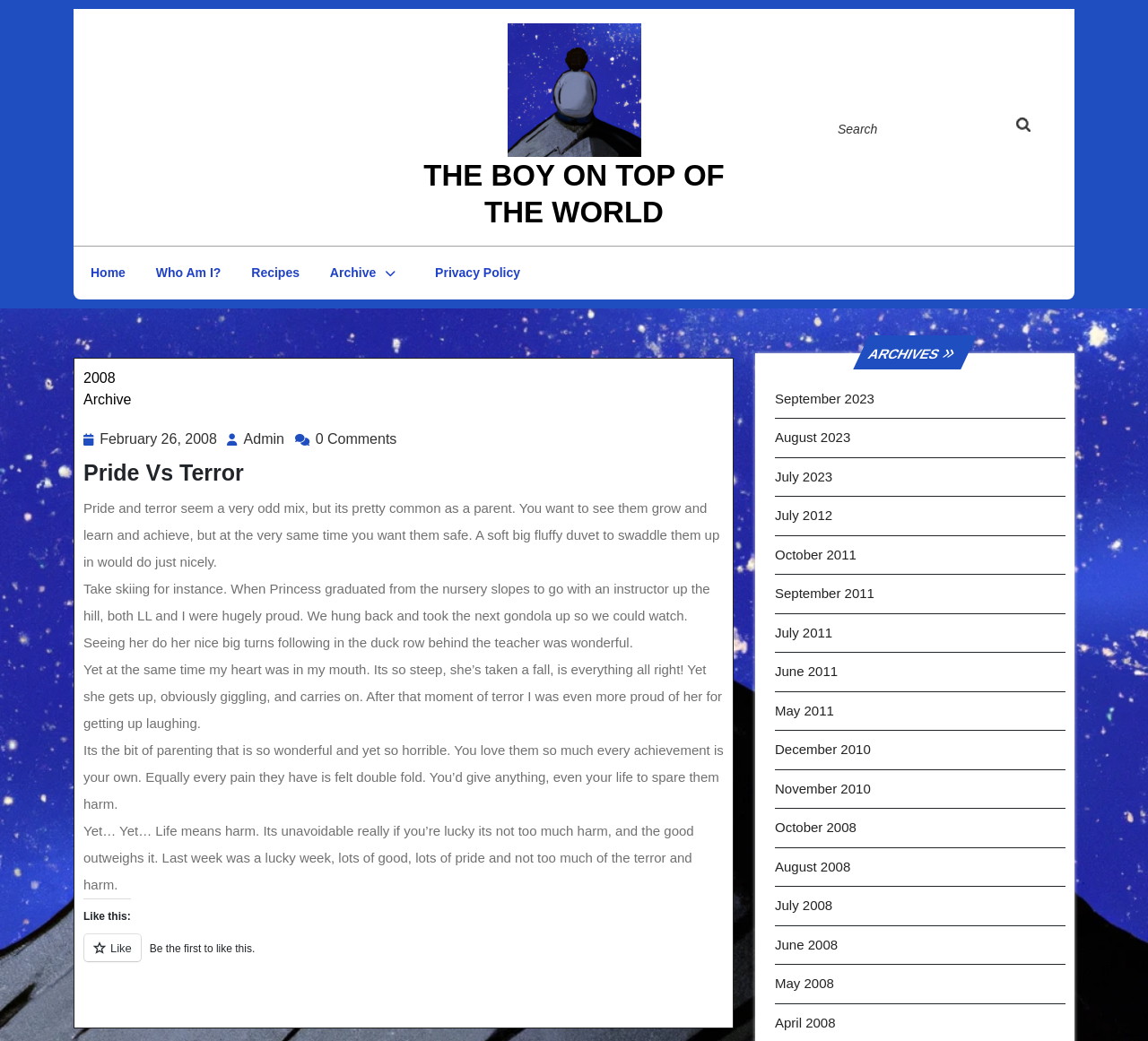Predict the bounding box coordinates for the UI element described as: "parent_node: Search name="s" placeholder="Search"". The coordinates should be four float numbers between 0 and 1, presented as [left, top, right, bottom].

[0.72, 0.103, 0.865, 0.145]